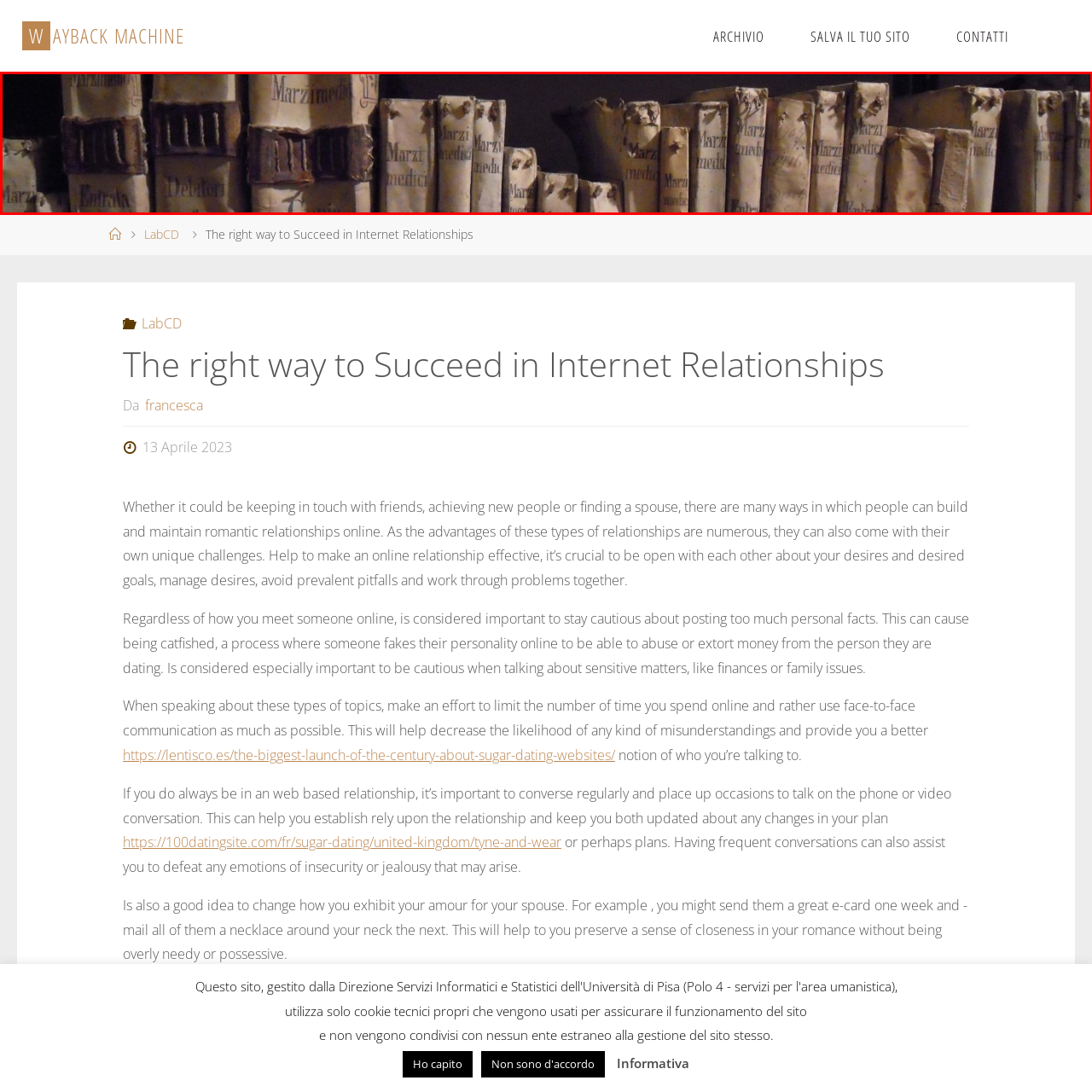Explain comprehensively what is shown in the image marked by the red outline.

The image captures a collection of aged books with worn and tattered spines, displaying intricate details of their bindings. The titles, partially visible, hint at medical texts, possibly relating to history or archive documentation. The soft lighting accentuates the texture of the pages and covers, revealing the signs of age and use, such as frayed edges and faded lettering. This visual conveys a sense of nostalgia and reverence for knowledge preserved over time, reminiscent of traditional libraries or historical archives where important scholarly works are kept. The overall mood evokes a curiosity about the stories and information these books may contain, inviting viewers to explore the depths of their origins and significance.